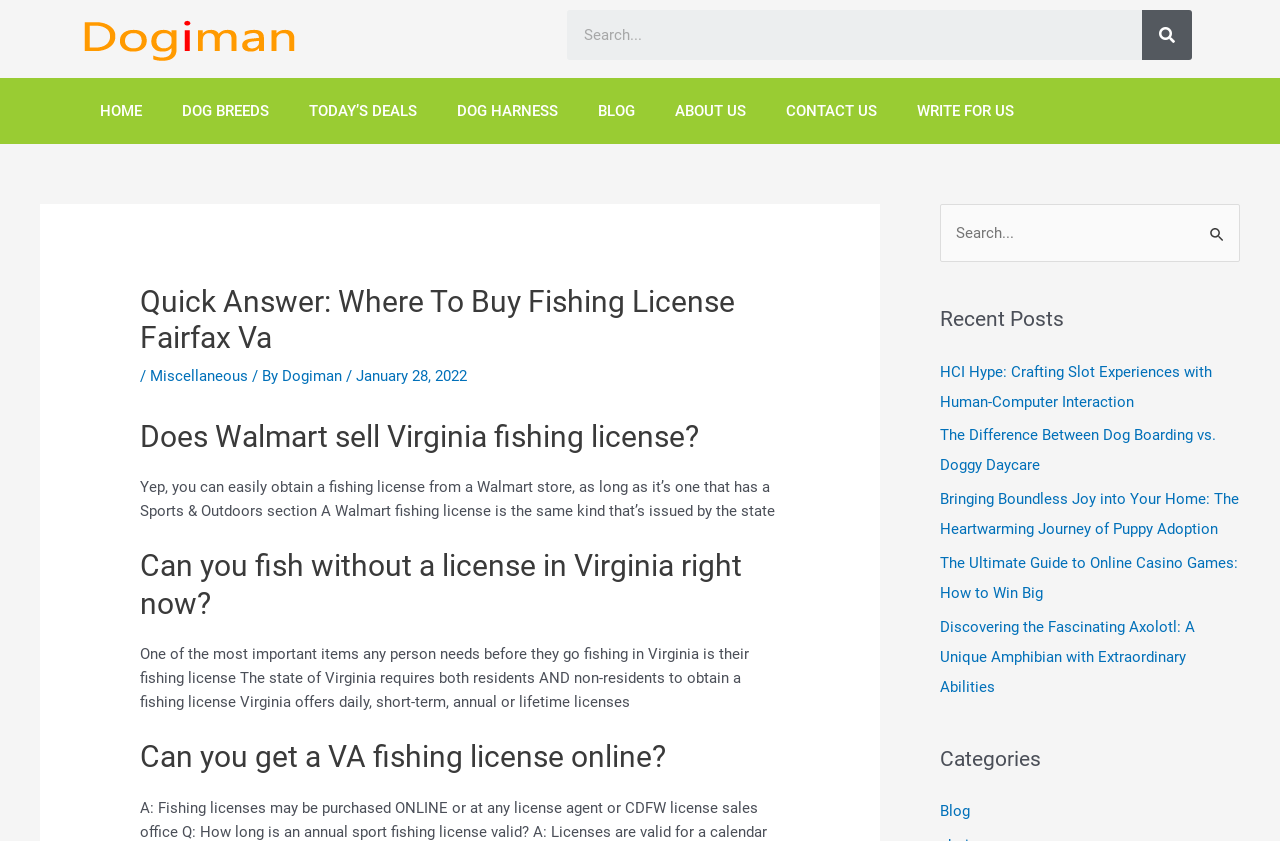Please locate the clickable area by providing the bounding box coordinates to follow this instruction: "Search for something".

[0.443, 0.012, 0.932, 0.071]